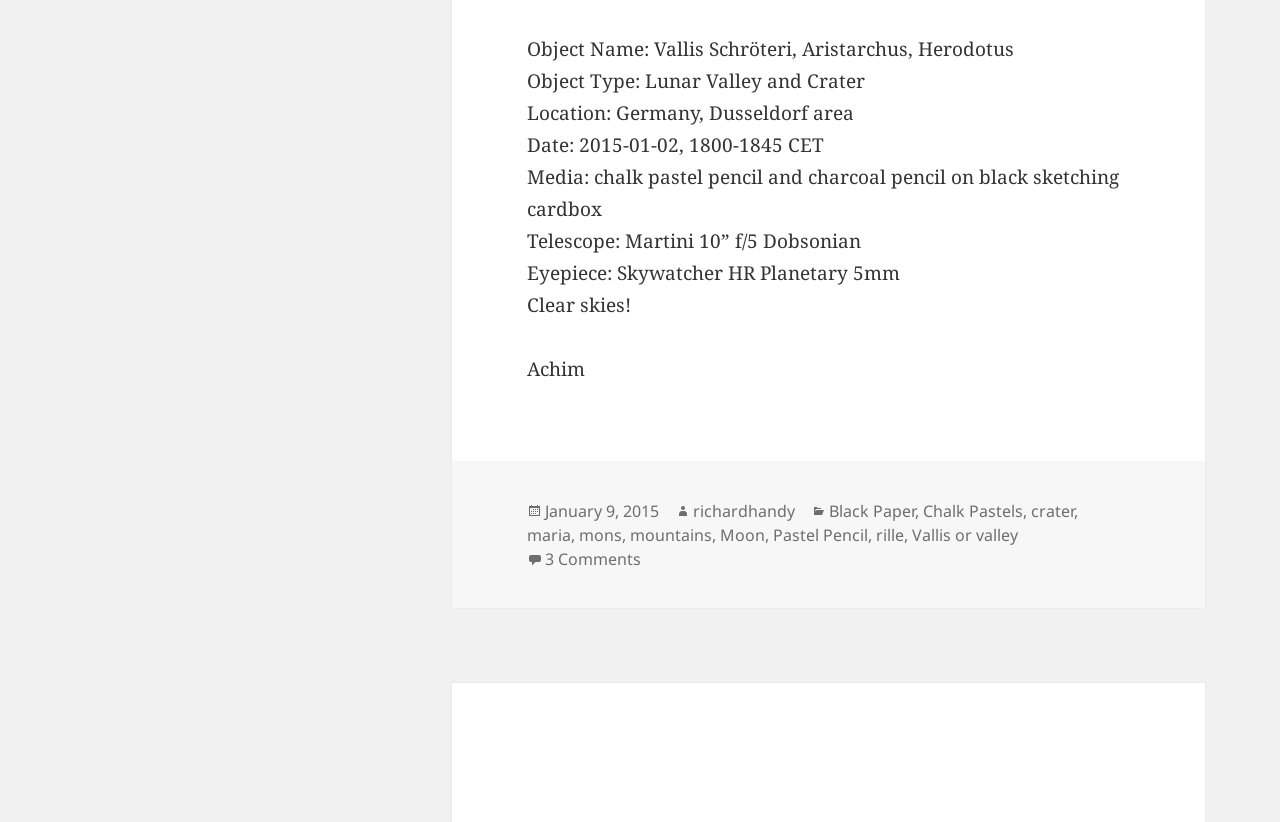From the details in the image, provide a thorough response to the question: What is the location of the observation?

The location of the observation is mentioned in the third StaticText element with ID 180, which states 'Location: Germany, Dusseldorf area'.